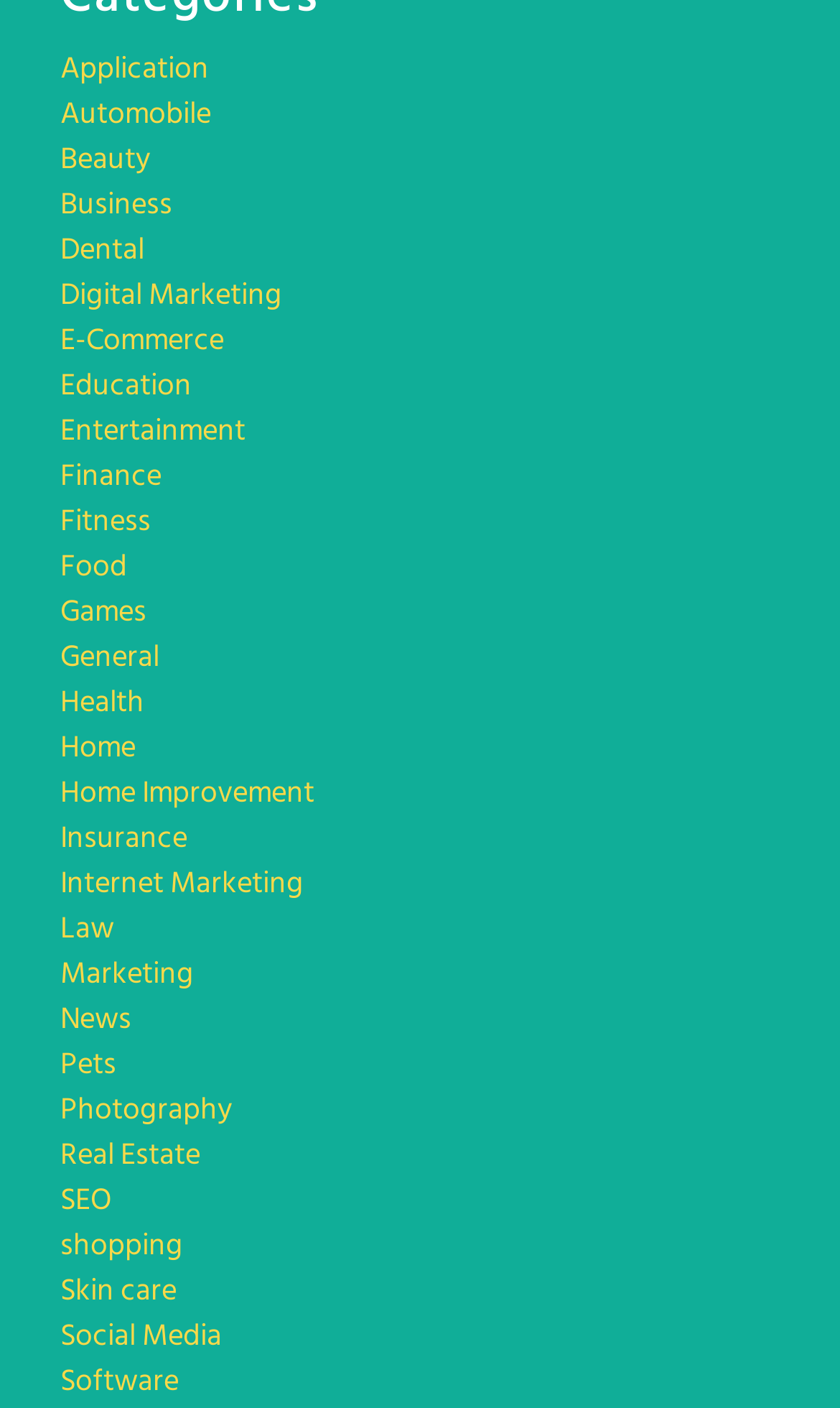Please reply to the following question with a single word or a short phrase:
What is the category that comes after 'Digital Marketing'?

E-Commerce